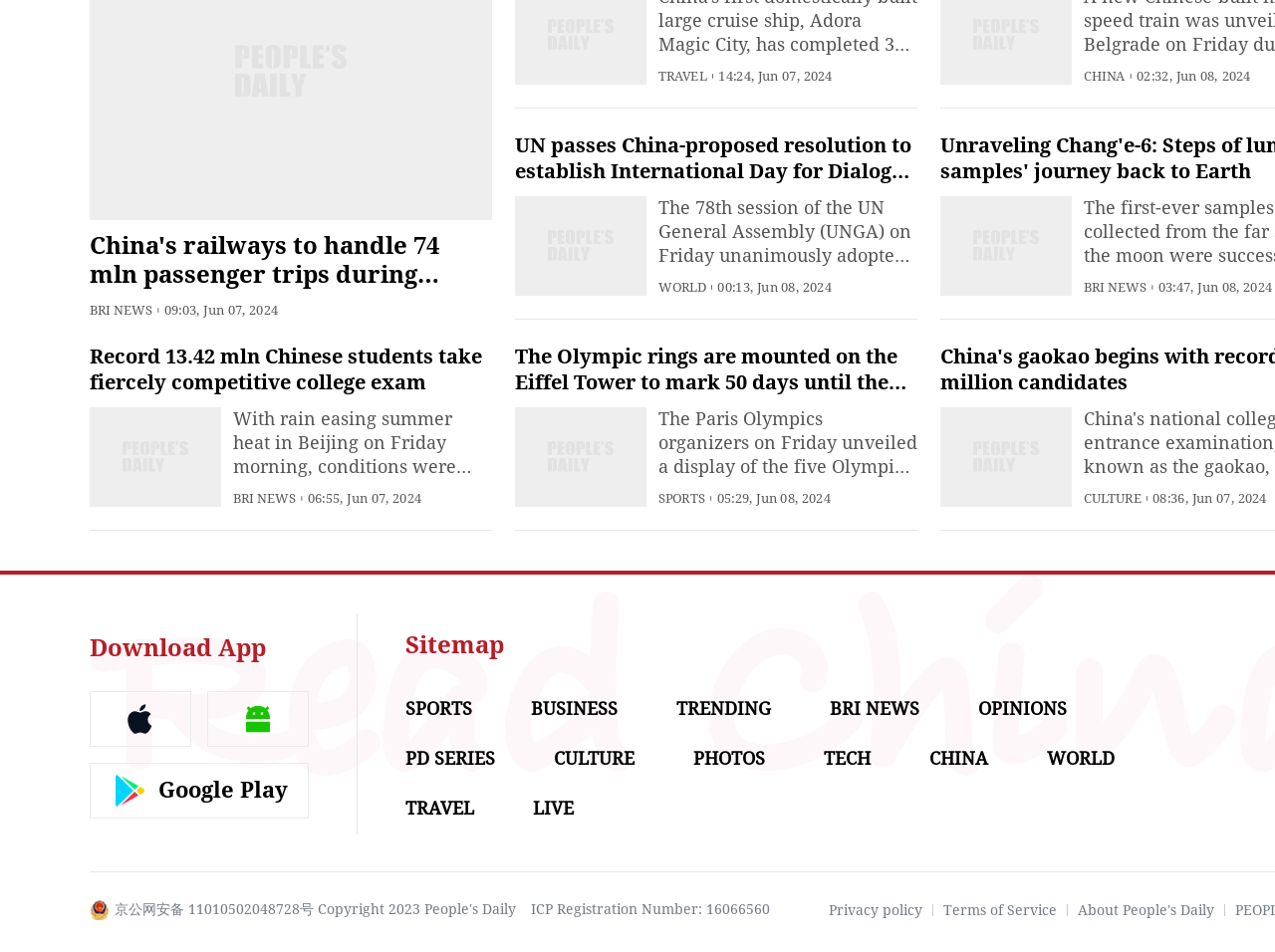Given the webpage screenshot and the description, determine the bounding box coordinates (top-left x, top-left y, bottom-right x, bottom-right y) that define the location of the UI element matching this description: ICP Registration Number: 16066560

[0.416, 0.947, 0.604, 0.965]